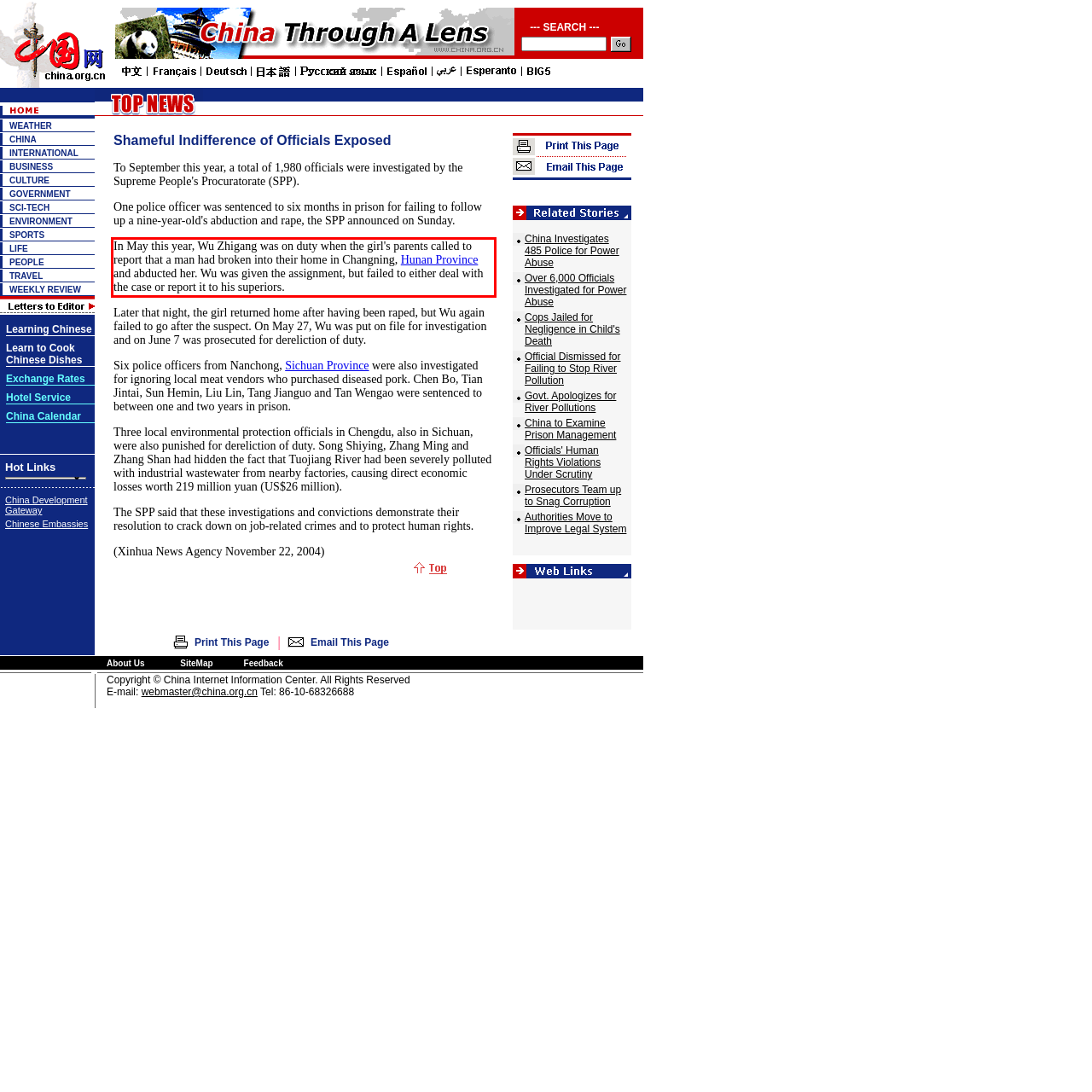Perform OCR on the text inside the red-bordered box in the provided screenshot and output the content.

In May this year, Wu Zhigang was on duty when the girl's parents called to report that a man had broken into their home in Changning, Hunan Province and abducted her. Wu was given the assignment, but failed to either deal with the case or report it to his superiors.